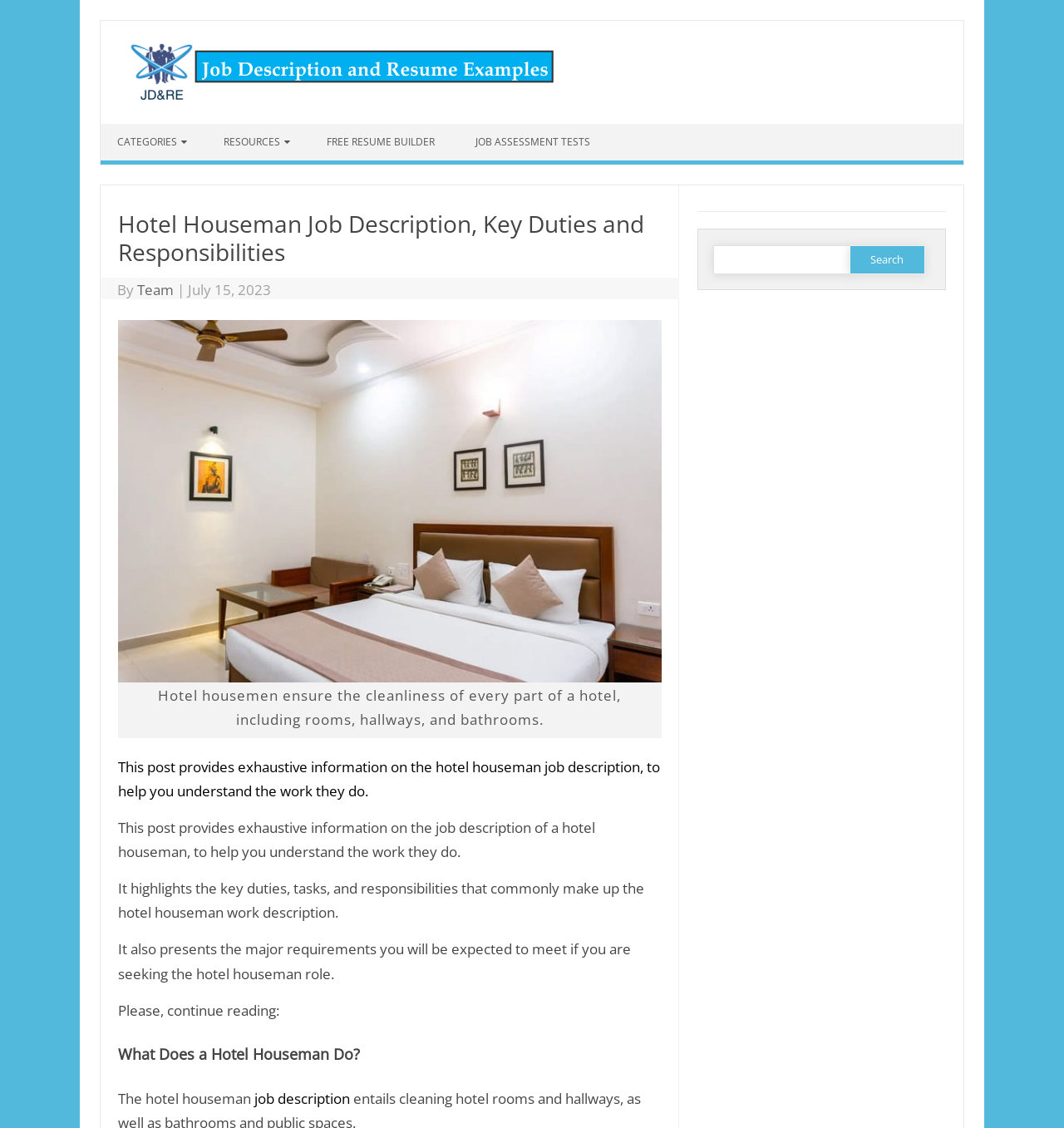What is the main topic of this webpage?
Based on the image, give a one-word or short phrase answer.

Hotel Houseman Job